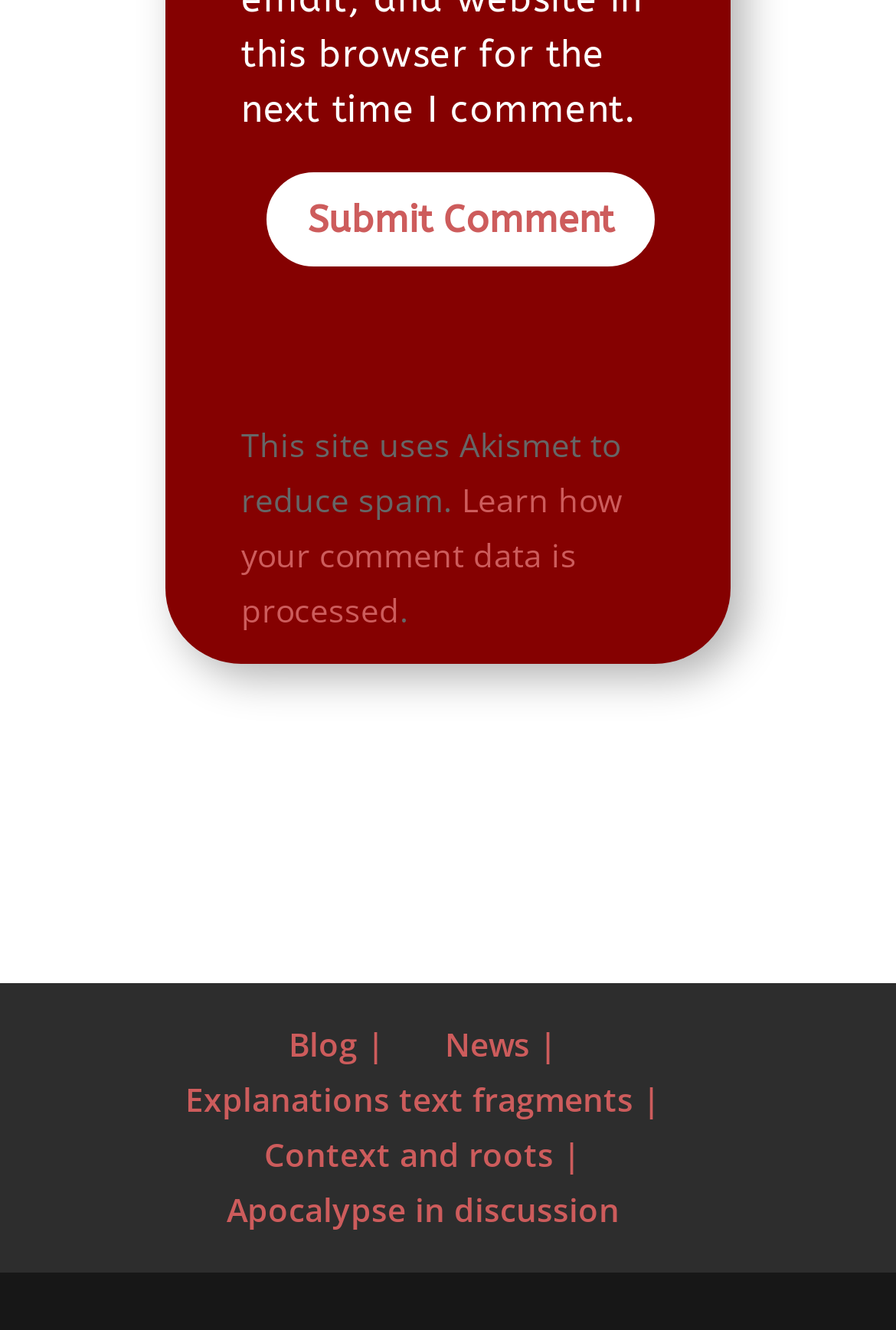Given the webpage screenshot, identify the bounding box of the UI element that matches this description: "Context and roots |".

[0.295, 0.851, 0.649, 0.884]